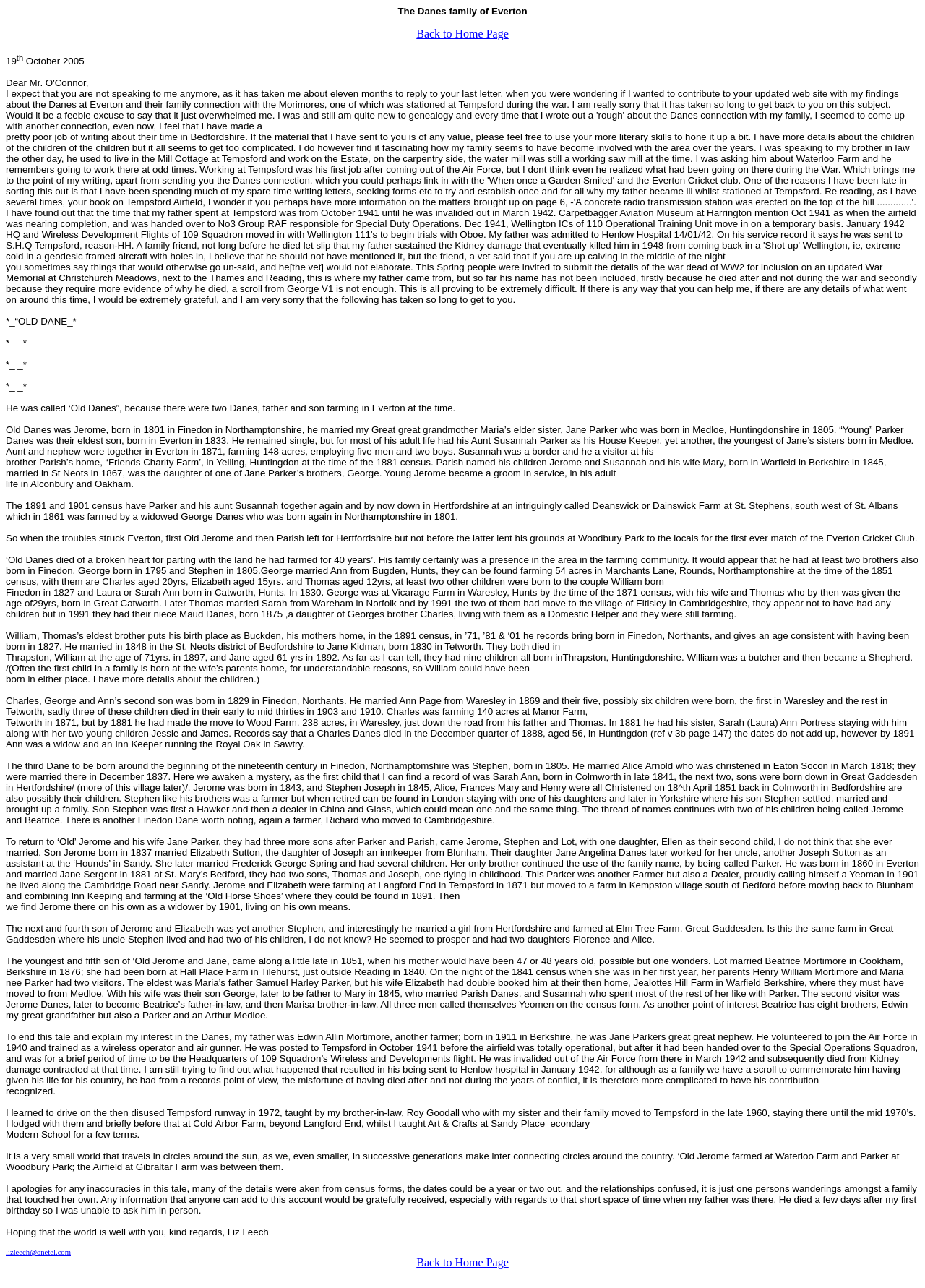Where did Lot marry Beatrice Mortimore?
Look at the image and answer the question with a single word or phrase.

Cookham, Berkshire